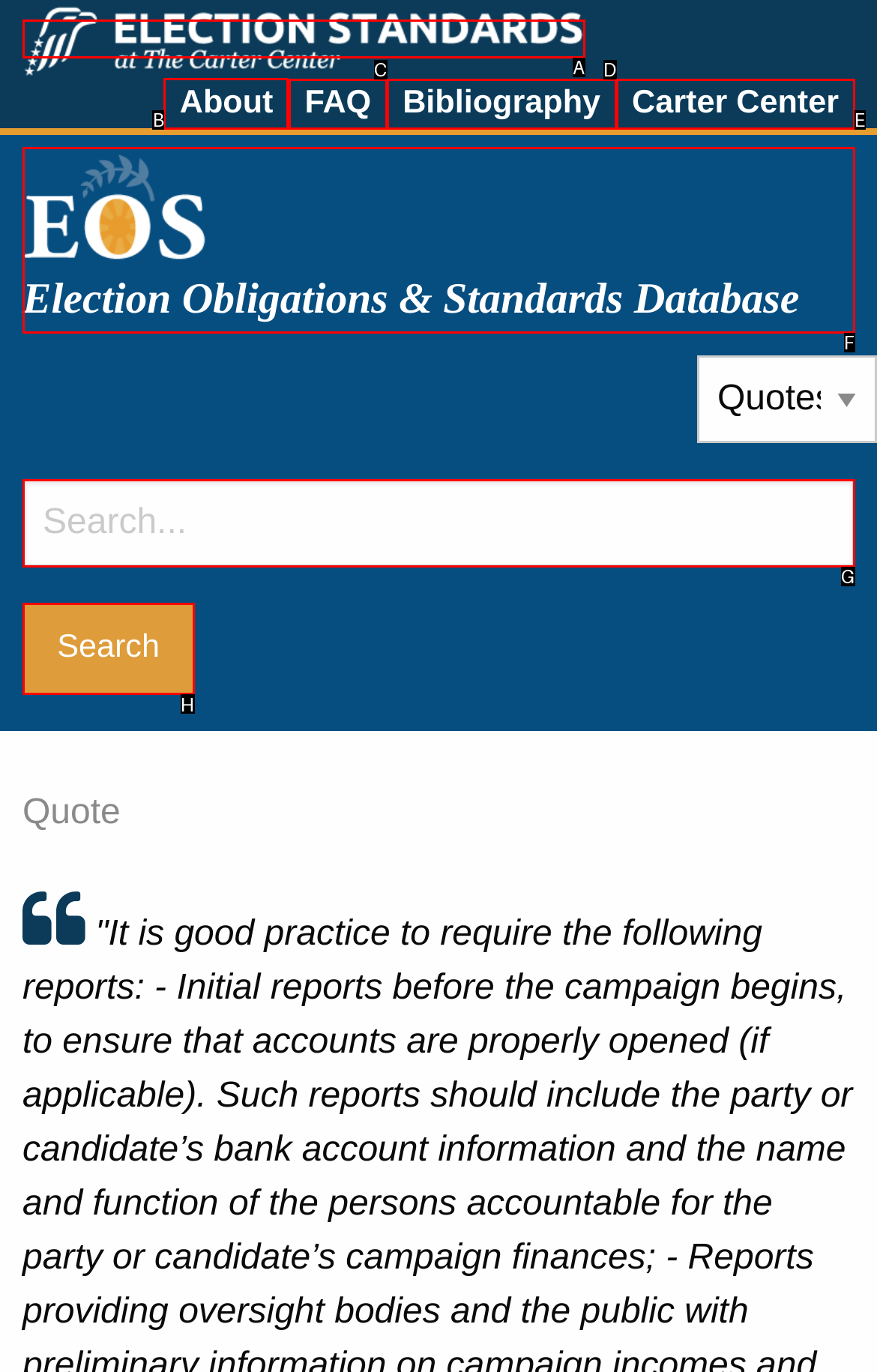Which option should be clicked to complete this task: Explore tag 'beer'
Reply with the letter of the correct choice from the given choices.

None